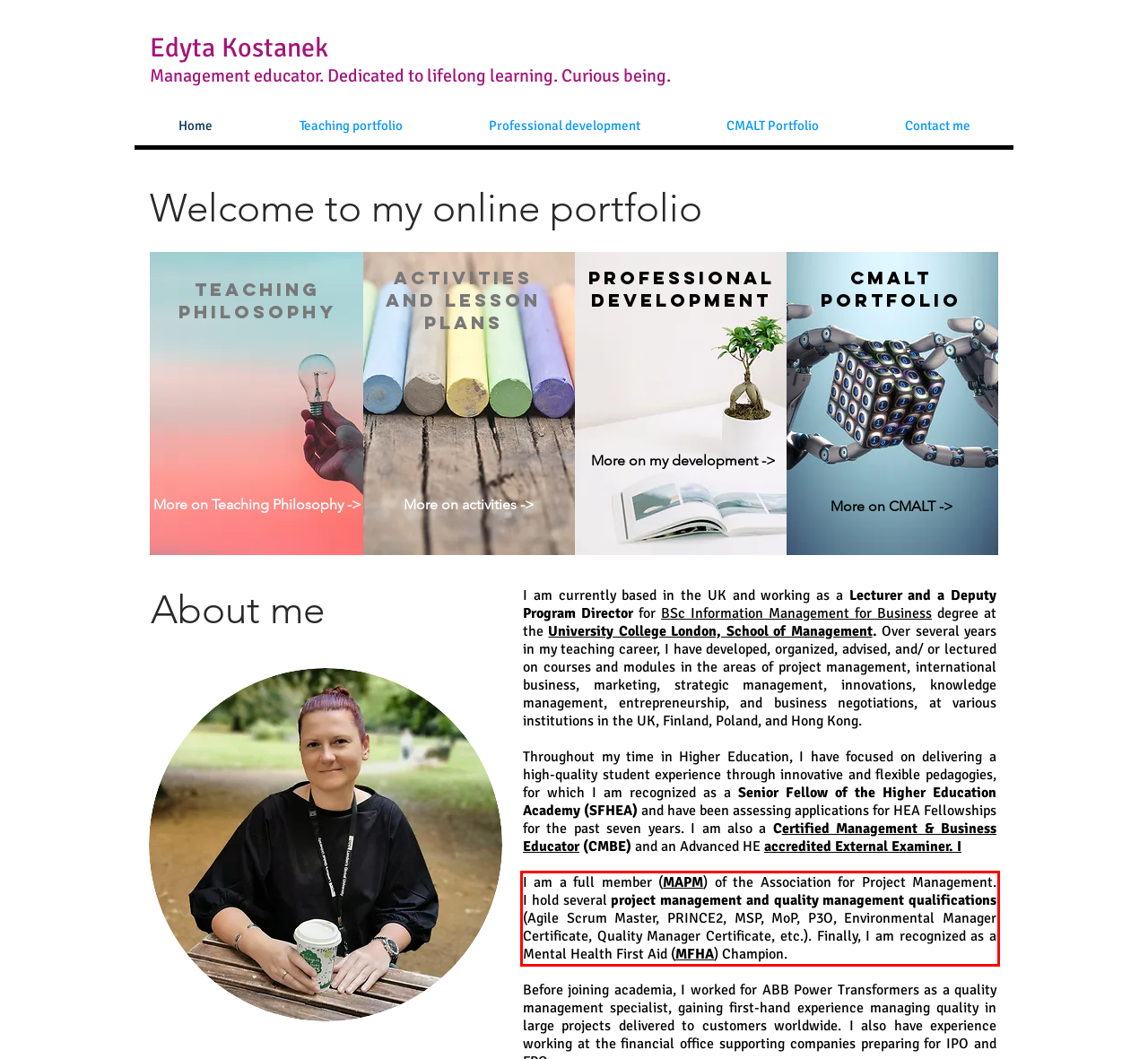Please identify and extract the text from the UI element that is surrounded by a red bounding box in the provided webpage screenshot.

I am a full member (MAPM) of the Association for Project Management. I hold several project management and quality management qualifications (Agile Scrum Master, PRINCE2, MSP, MoP, P3O, Environmental Manager Certificate, Quality Manager Certificate, etc.). Finally, I am recognized as a Mental Health First Aid (MFHA) Champion.